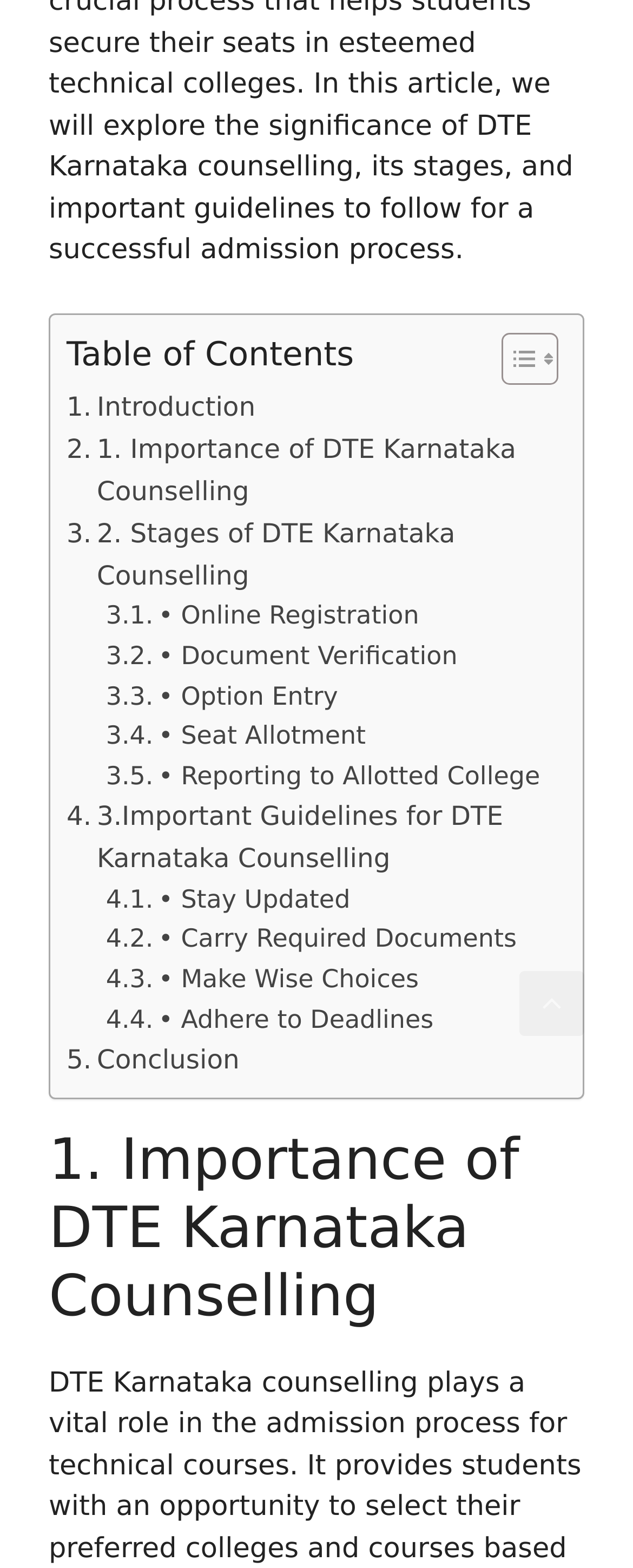Locate the bounding box coordinates of the element to click to perform the following action: 'Click on Table of Contents'. The coordinates should be given as four float values between 0 and 1, in the form of [left, top, right, bottom].

[0.754, 0.211, 0.869, 0.247]